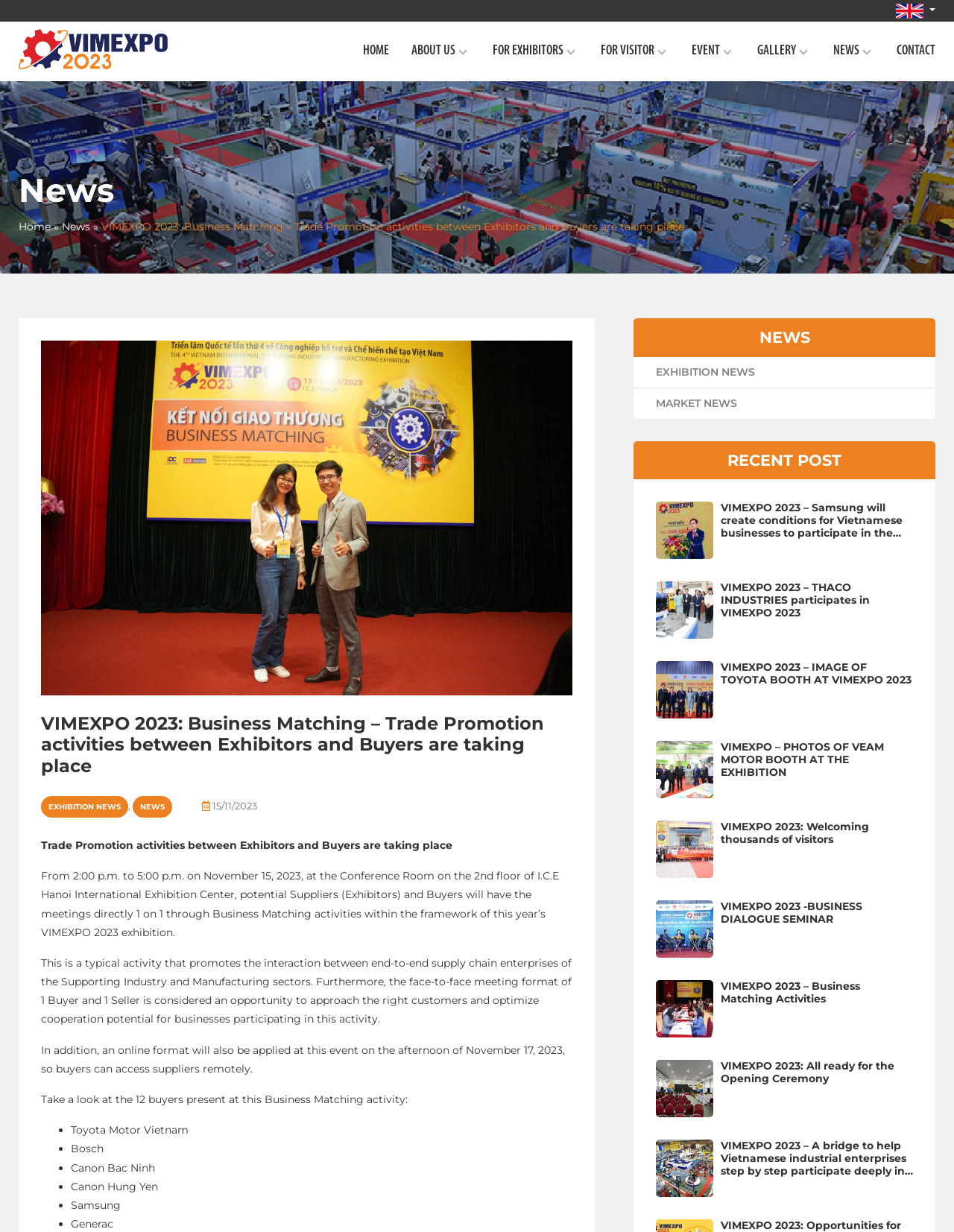Based on the element description: "Exhibition News", identify the bounding box coordinates for this UI element. The coordinates must be four float numbers between 0 and 1, listed as [left, top, right, bottom].

[0.043, 0.646, 0.134, 0.664]